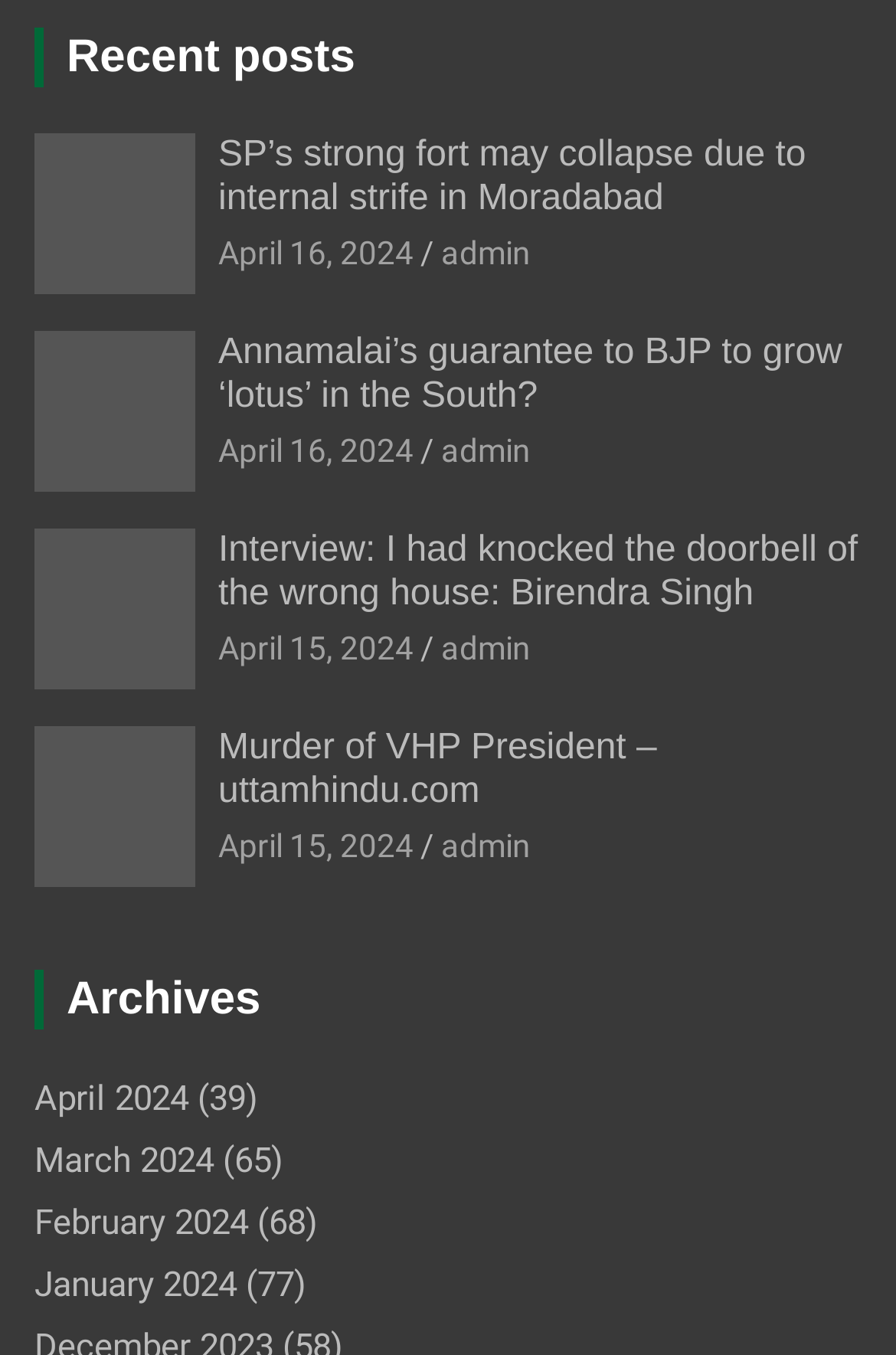Find the bounding box coordinates of the clickable area required to complete the following action: "go to archives".

[0.038, 0.715, 0.962, 0.759]